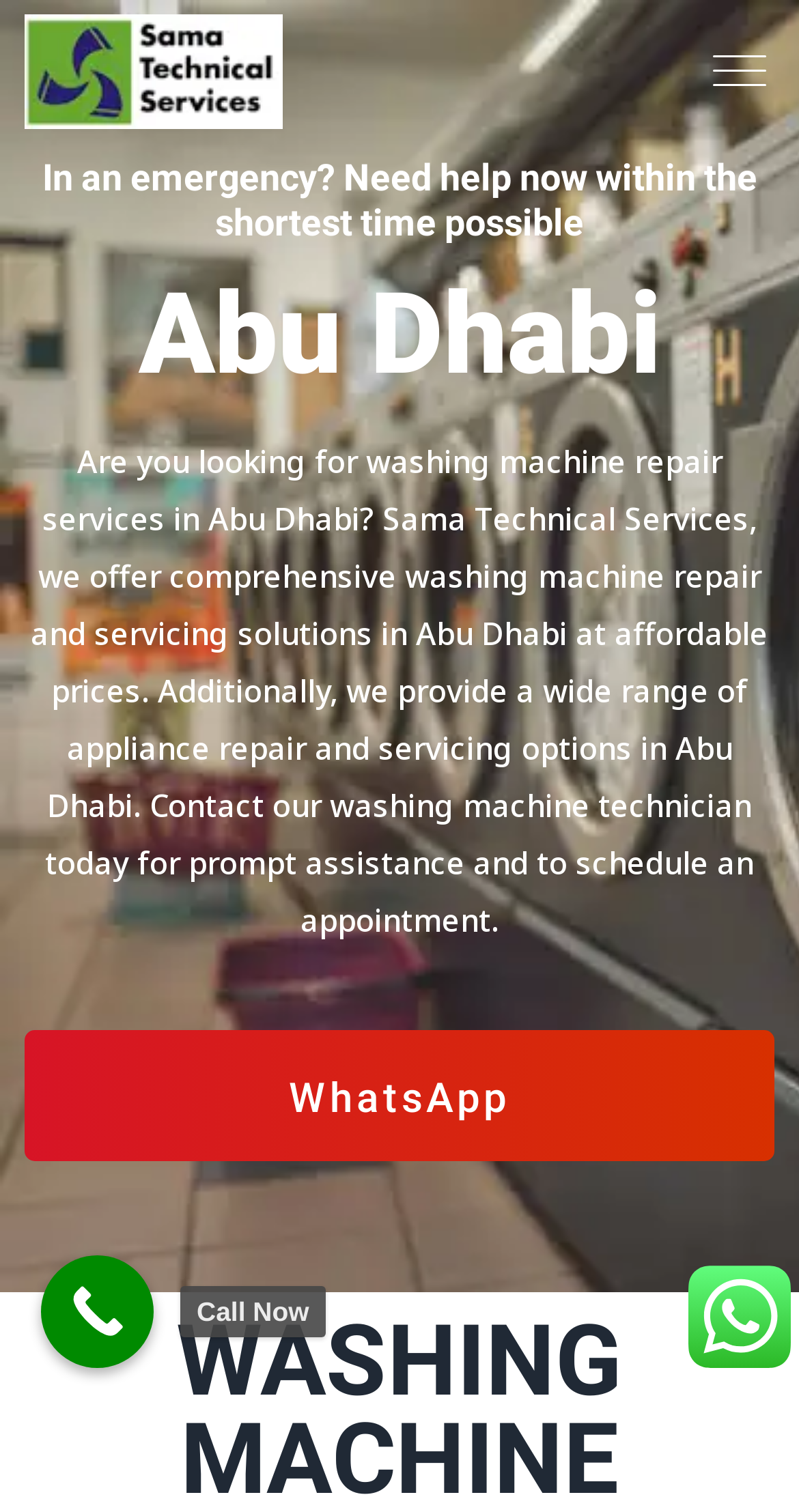Please give a succinct answer using a single word or phrase:
What is the city where the washing machine repair service is available?

Abu Dhabi